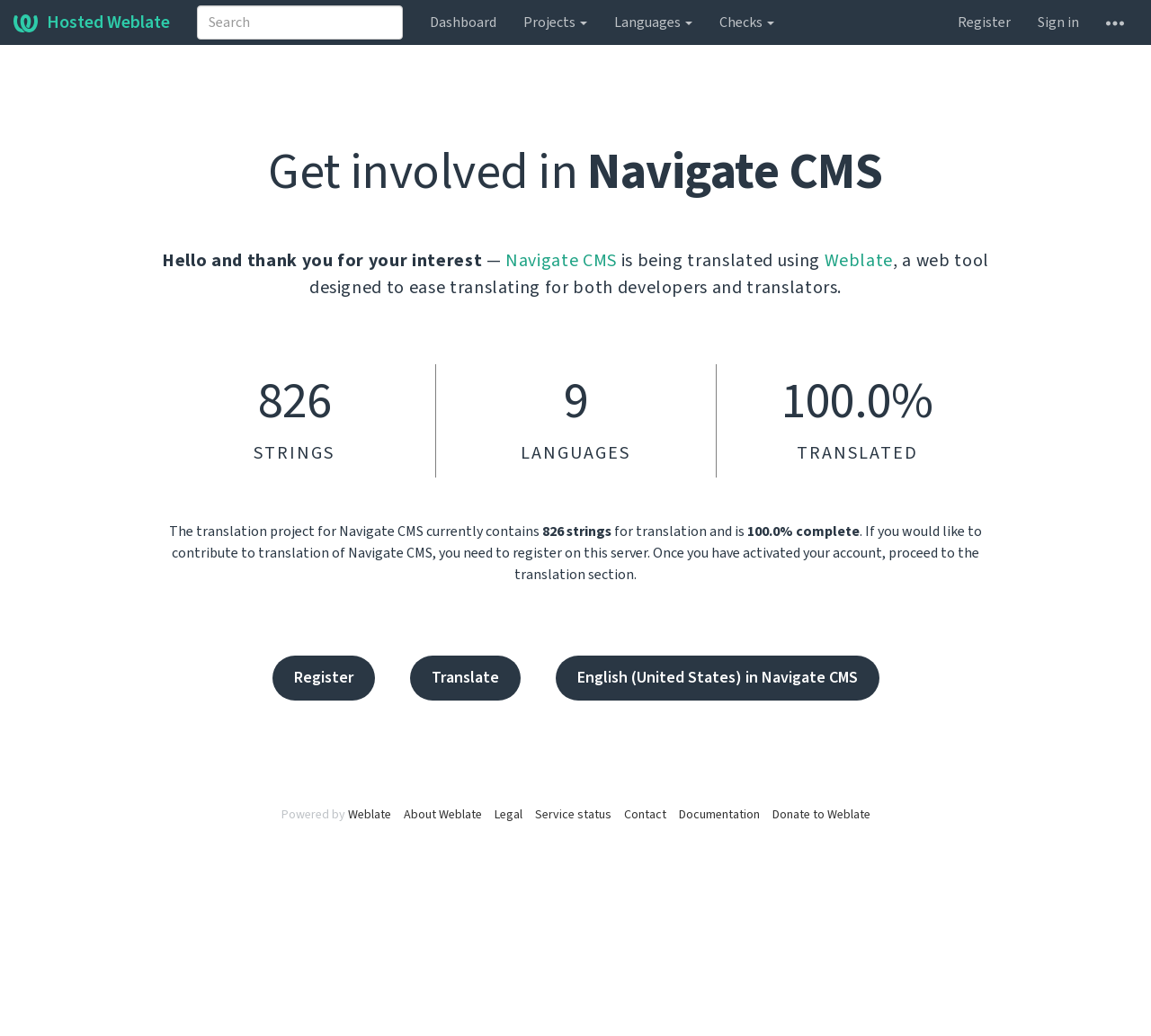What is the name of the project being translated?
Refer to the screenshot and answer in one word or phrase.

Navigate CMS